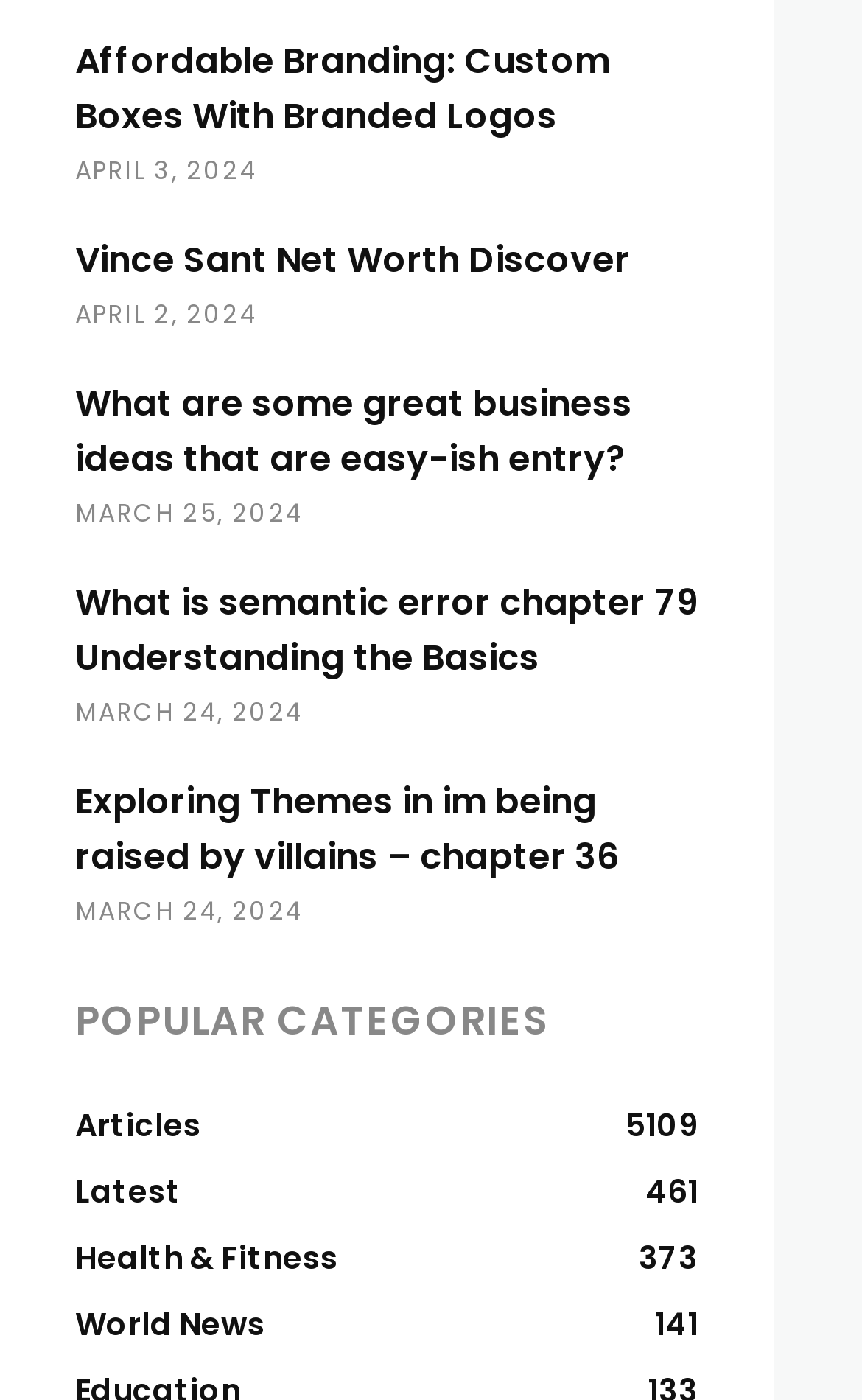Specify the bounding box coordinates of the region I need to click to perform the following instruction: "Check 'Health & Fitness'". The coordinates must be four float numbers in the range of 0 to 1, i.e., [left, top, right, bottom].

[0.087, 0.875, 0.81, 0.922]